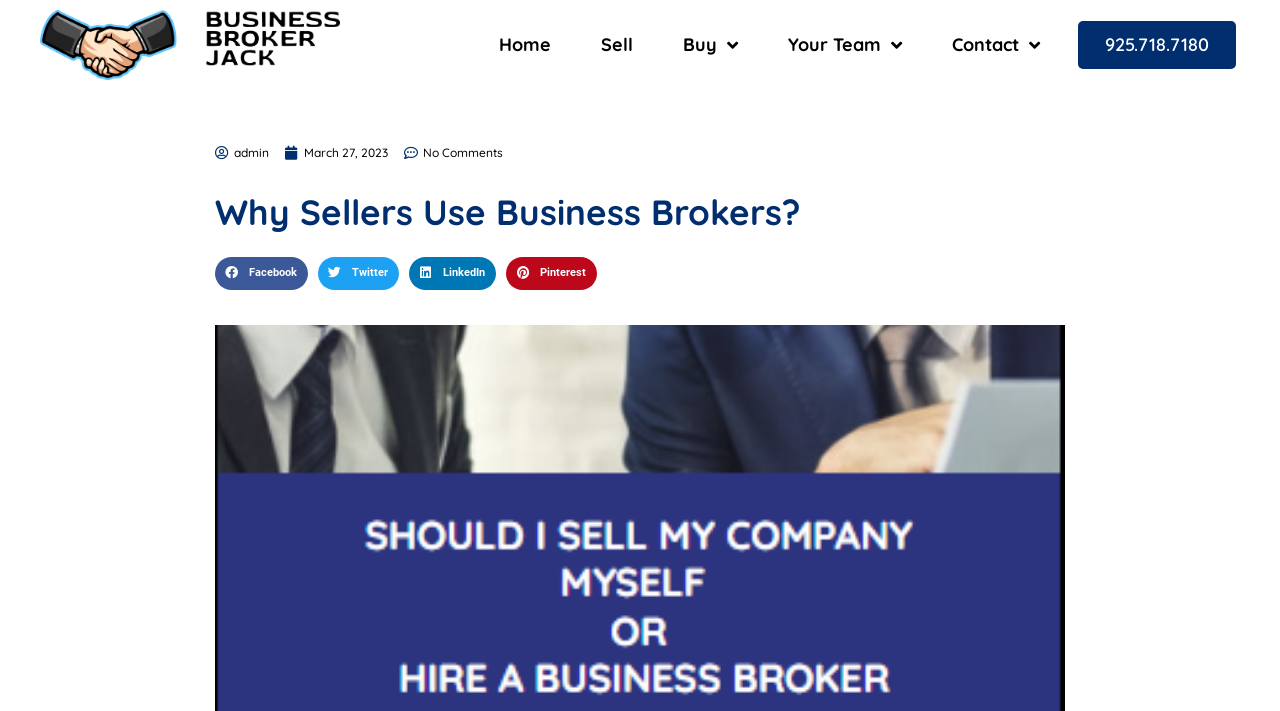Please determine the bounding box coordinates of the element's region to click for the following instruction: "Call 925.718.7180".

[0.842, 0.03, 0.966, 0.097]